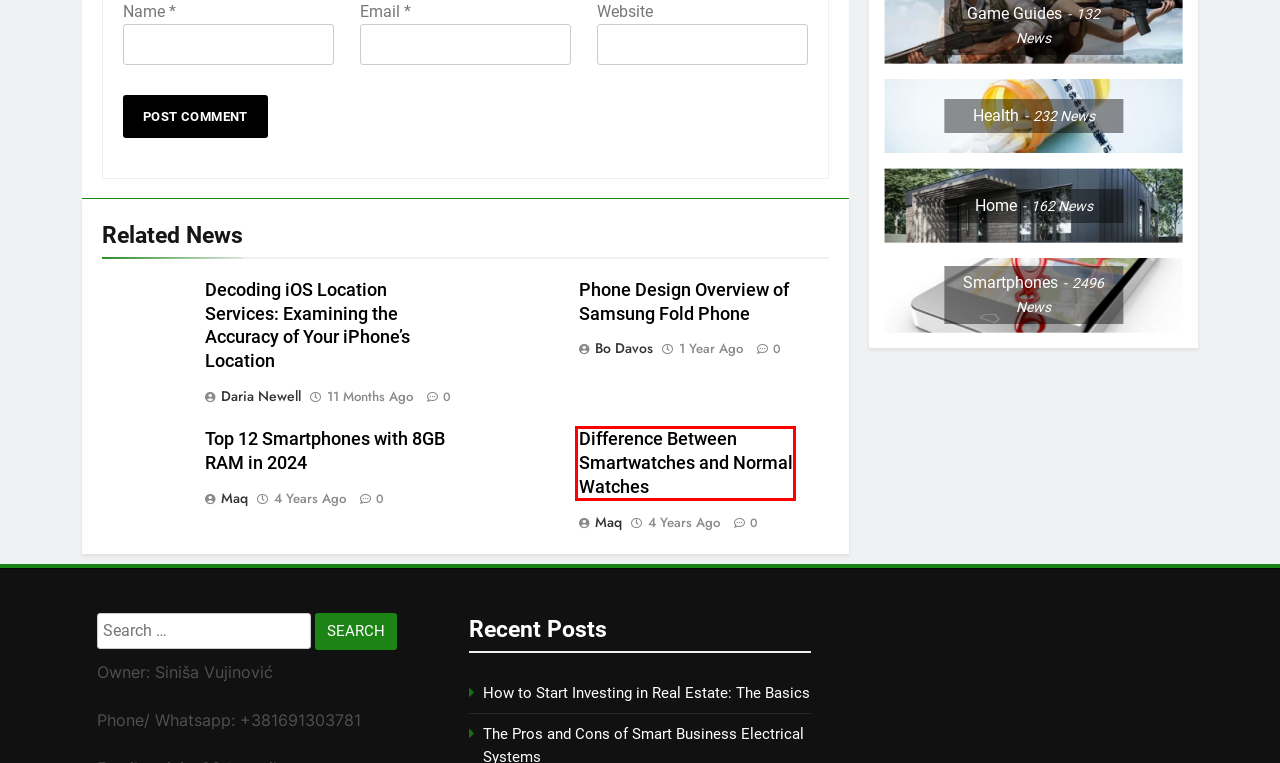Look at the screenshot of a webpage where a red rectangle bounding box is present. Choose the webpage description that best describes the new webpage after clicking the element inside the red bounding box. Here are the candidates:
A. Maq, Author at Oceanup.com
B. Daria Newell, Author at Oceanup.com
C. Top 12 Smartphones with 8GB RAM in 2024 - Oceanup.com
D. Decoding iOS Location Services: Examining the Accuracy of Your iPhone's Location - Oceanup.com
E. Difference Between Smartwatches and Normal Watches - Oceanup.com
F. Phone Design Overview of Samsung Fold Phone - Oceanup.com
G. Bo Davos, Author at Oceanup.com
H. Home Archives - Oceanup.com

E